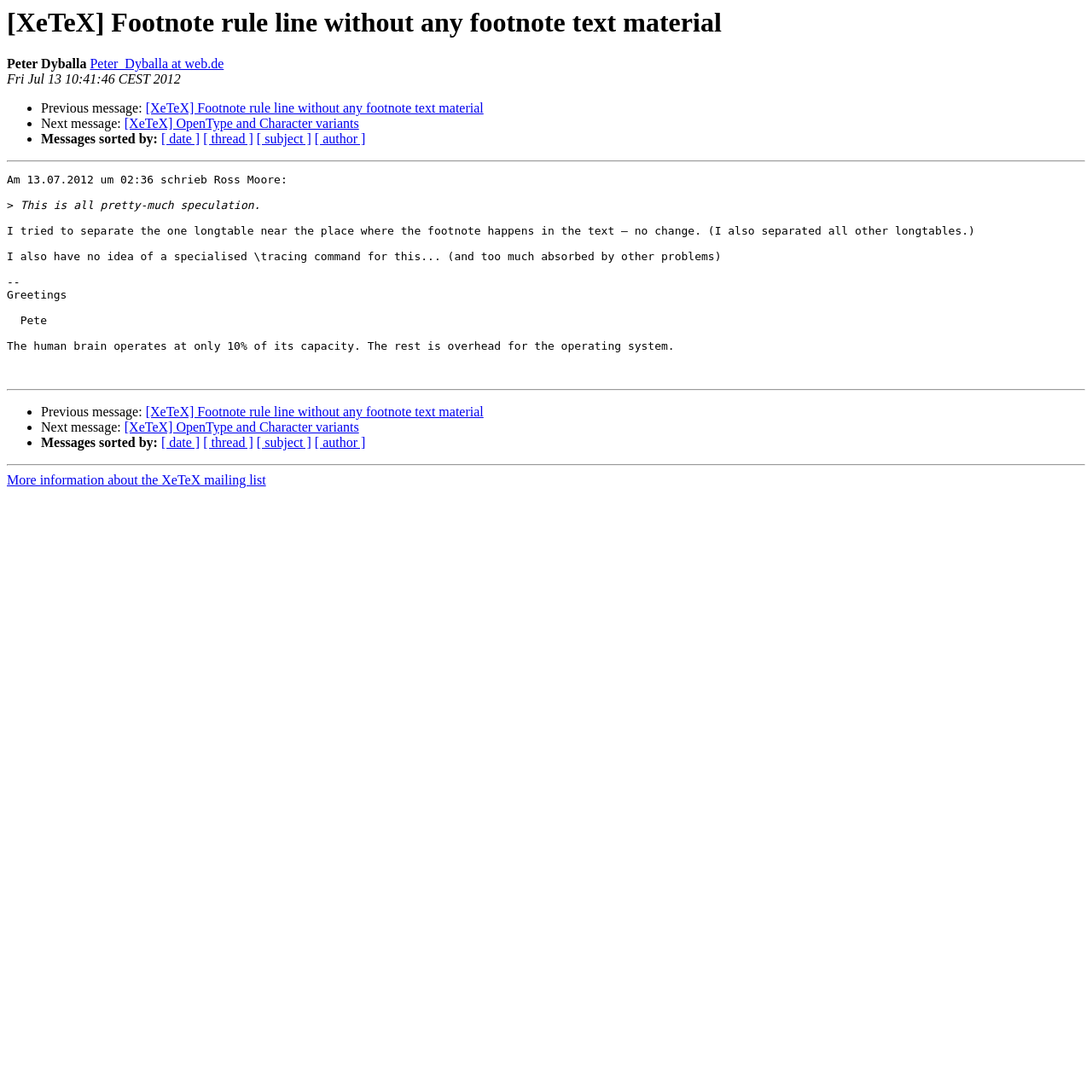Can you look at the image and give a comprehensive answer to the question:
How many links are there in the message?

There are five links in the message: '[XeTeX] Footnote rule line without any footnote text material', '[XeTeX] OpenType and Character variants', '[ date ]', '[ thread ]', and '[ subject ]'.